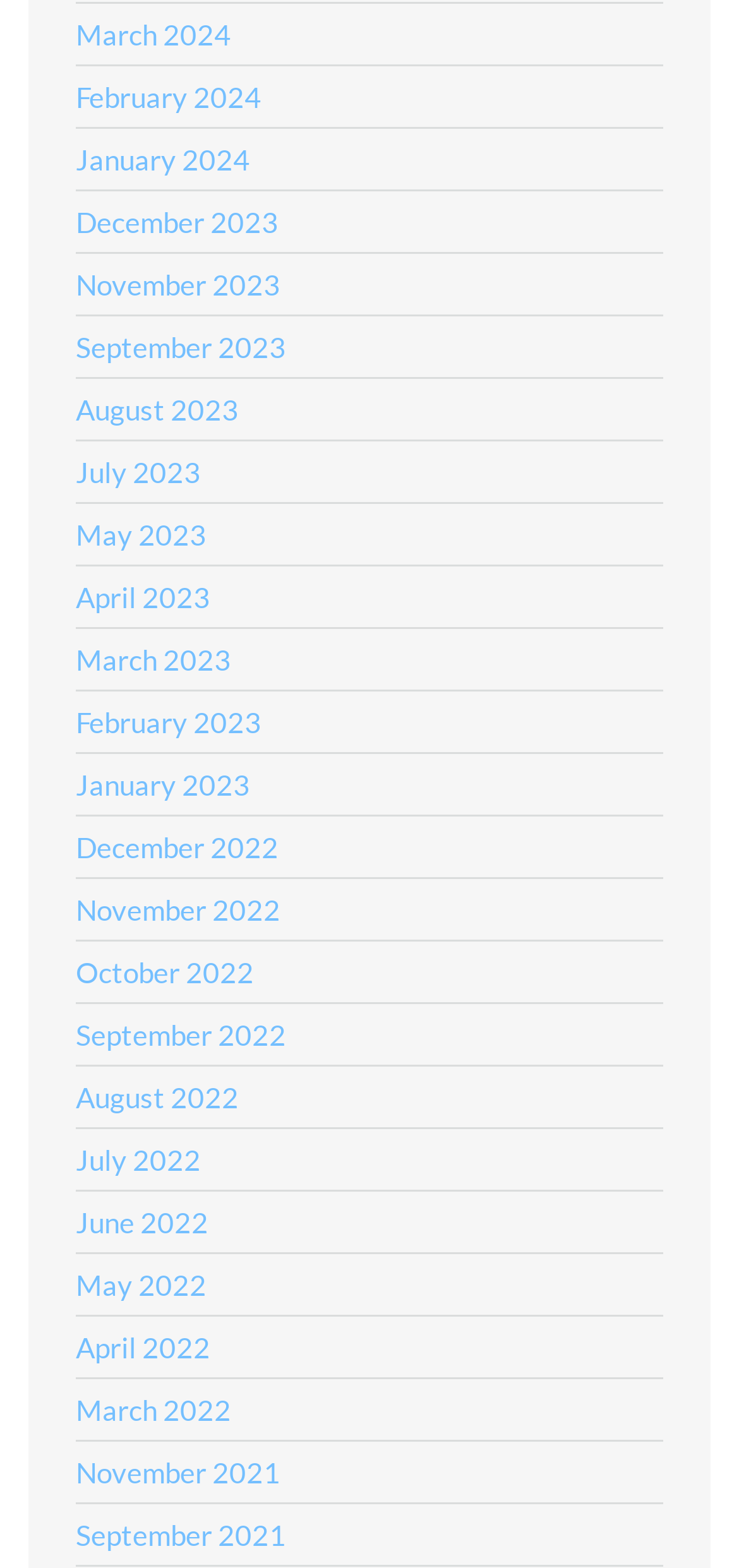Extract the bounding box coordinates for the HTML element that matches this description: "February 2024". The coordinates should be four float numbers between 0 and 1, i.e., [left, top, right, bottom].

[0.103, 0.049, 0.354, 0.076]